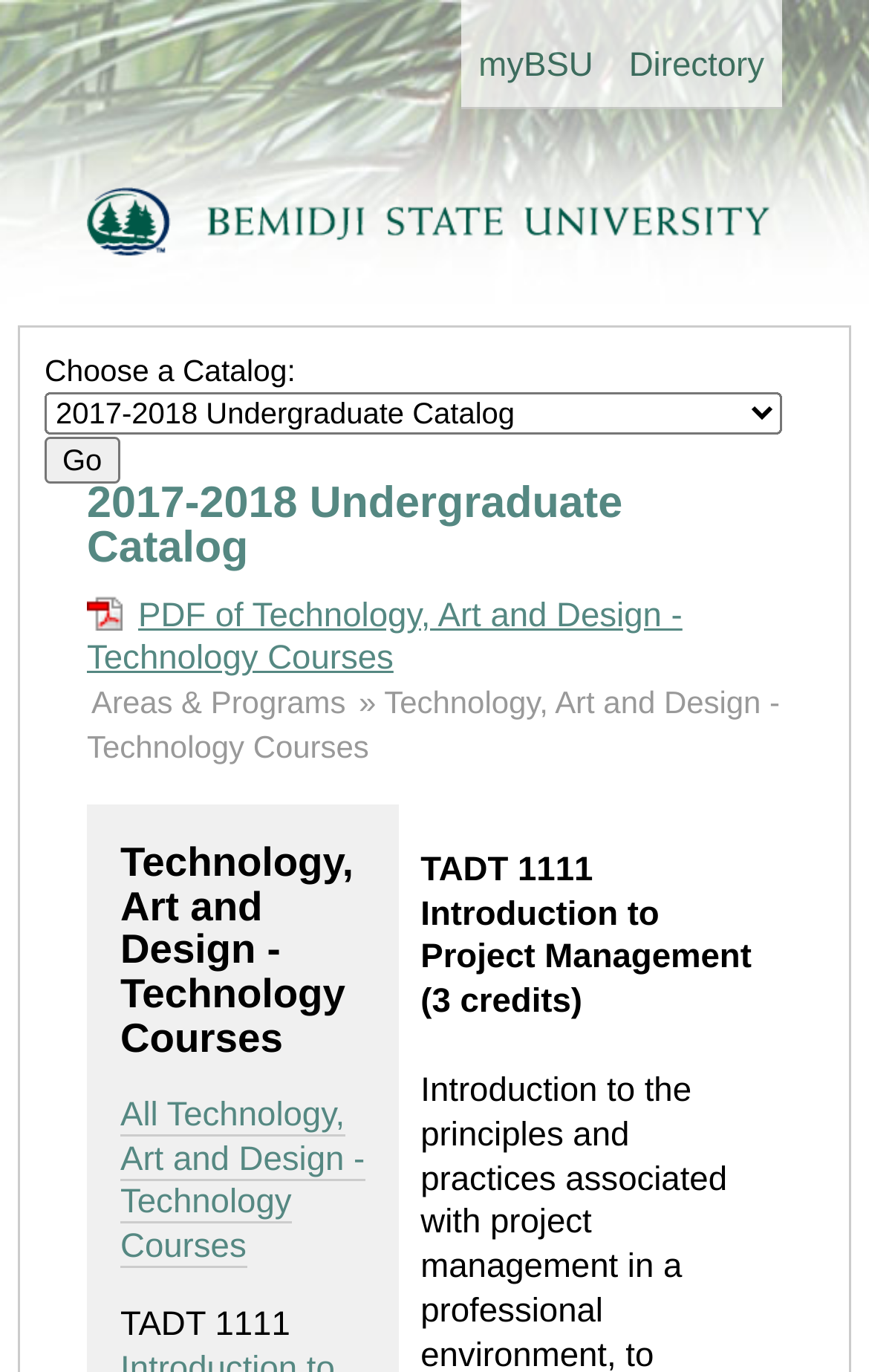What is the credit value of TADT 1111?
Please answer the question with a single word or phrase, referencing the image.

3 credits